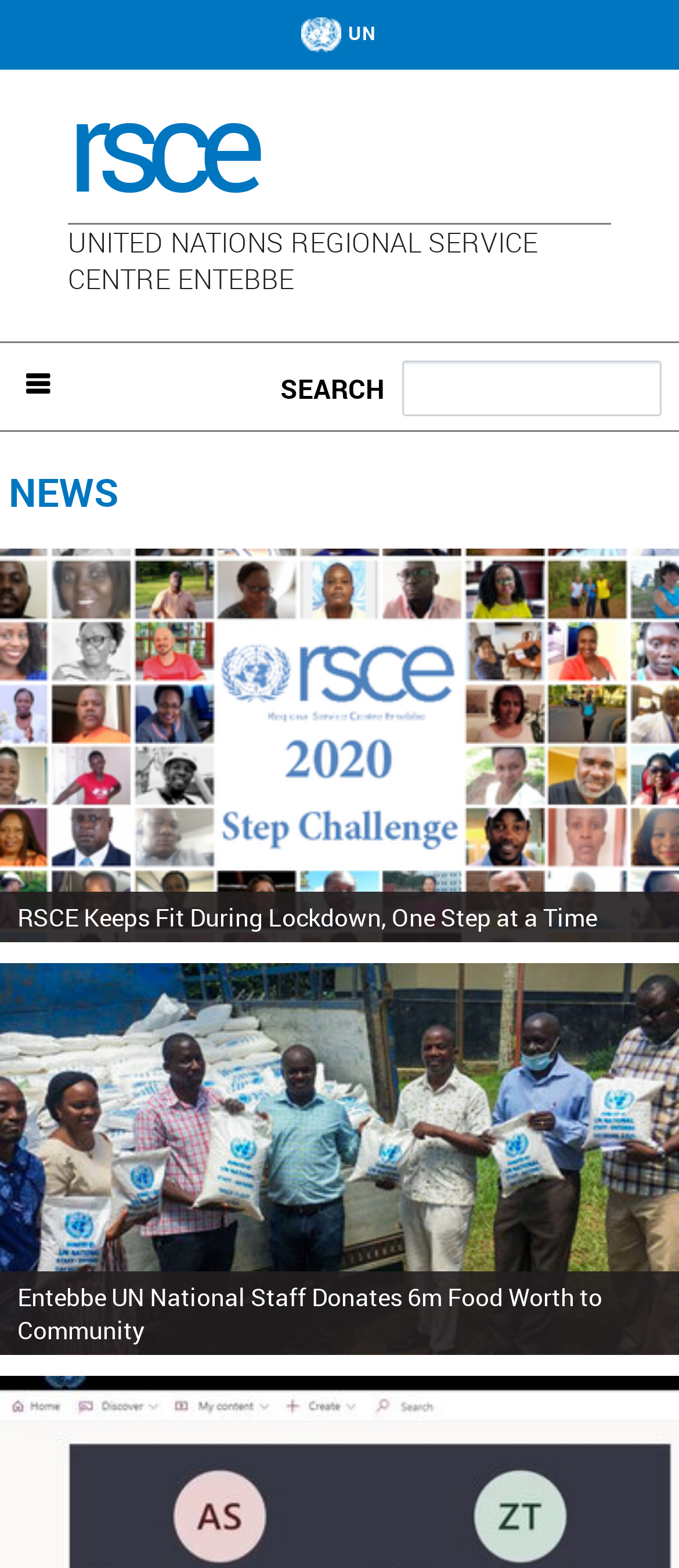What is the purpose of the textbox?
Look at the image and respond to the question as thoroughly as possible.

I found the purpose of the textbox by looking at the surrounding elements, including the heading 'SEARCH' and the button 'Search', which suggests that the textbox is used for searching.